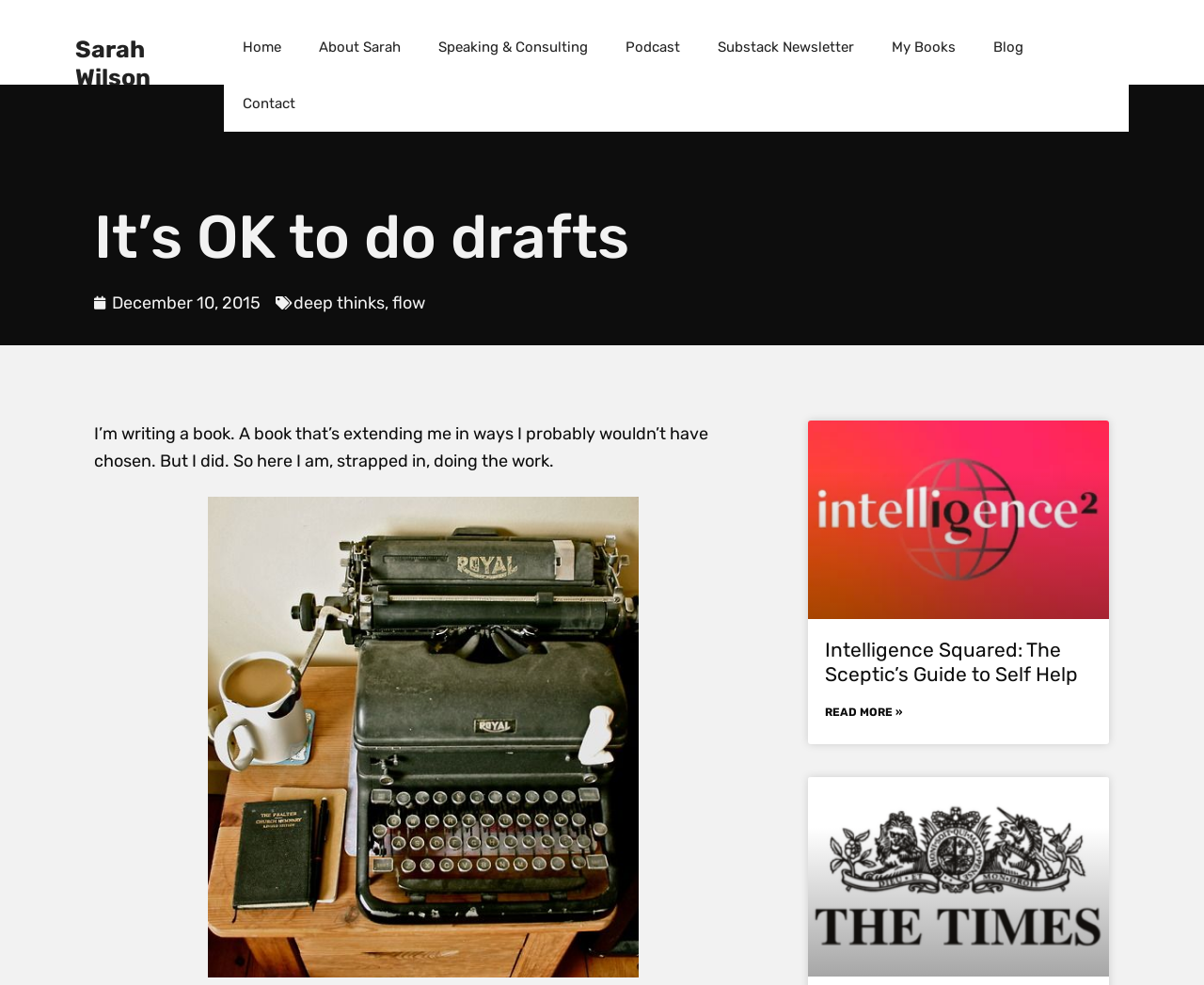Identify the bounding box coordinates of the clickable region to carry out the given instruction: "go to home page".

[0.186, 0.019, 0.249, 0.076]